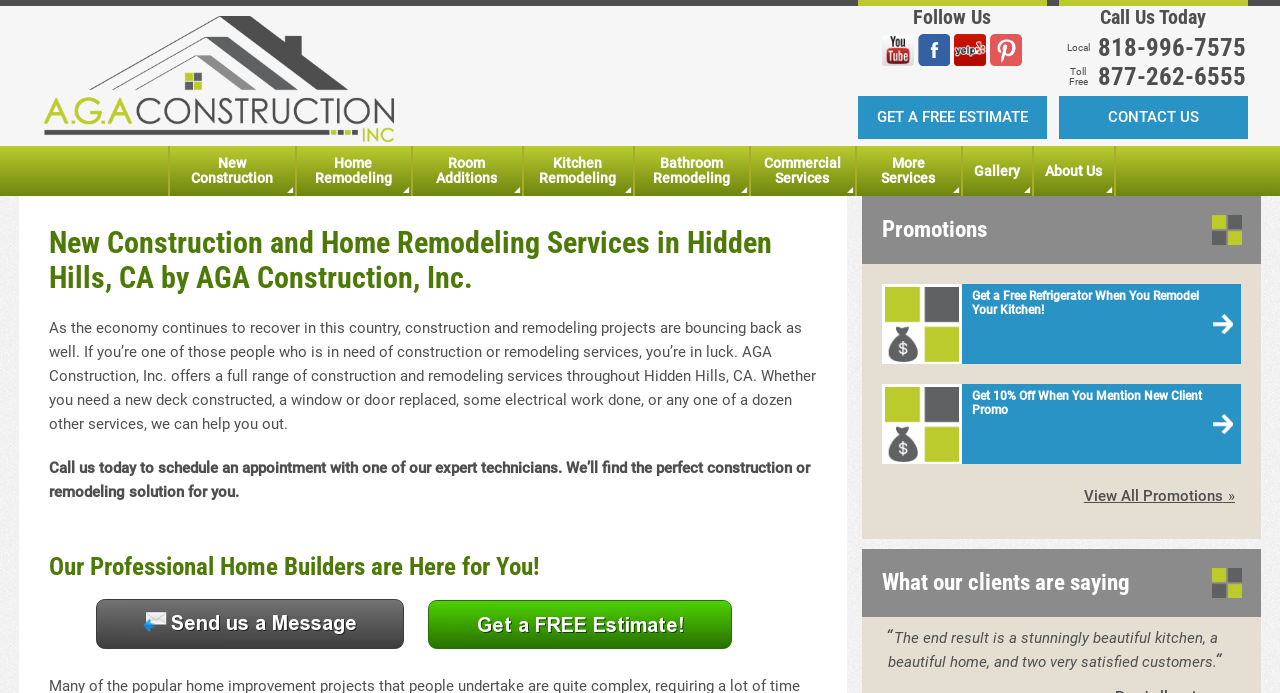Provide an in-depth description of the elements and layout of the webpage.

This webpage is about AGA Construction, Inc., a home remodeling and contractor service provider based in Hidden Hills, CA. At the top of the page, there is a logo and a link to the company's name, followed by a "Follow Us" section with links to the company's social media profiles, including YouTube, Facebook, Yelp, and Pinterest.

Below the social media links, there is a "Call Us Today" section with phone numbers, including a local and toll-free number. Next to the phone numbers, there are two prominent buttons, "GET A FREE ESTIMATE" and "CONTACT US".

The main content of the page is divided into several sections, each representing a different service offered by AGA Construction, Inc. These sections include New Construction, Home Remodeling, Room Additions, Kitchen Remodeling, Bathroom Remodeling, Commercial Services, and More Services. Each section has a dropdown menu with links to more specific services, such as Framing, Site Plans, Carpentry Services, and Masonry and Hardscape.

On the right side of the page, there is a section with links to the company's Gallery, About Us, and other informational pages, including Reviews, Promotions, Scholarship, Service Areas, Blog, Affiliations, Site Map, and Accessibility Statement.

In the middle of the page, there is a heading that summarizes the company's services, followed by a paragraph of text that describes the company's construction and remodeling services. Below this text, there is a call-to-action to schedule an appointment with one of the company's expert technicians.

Finally, at the bottom of the page, there is a promotion link and a special offer to get a free refrigerator when remodeling a kitchen.